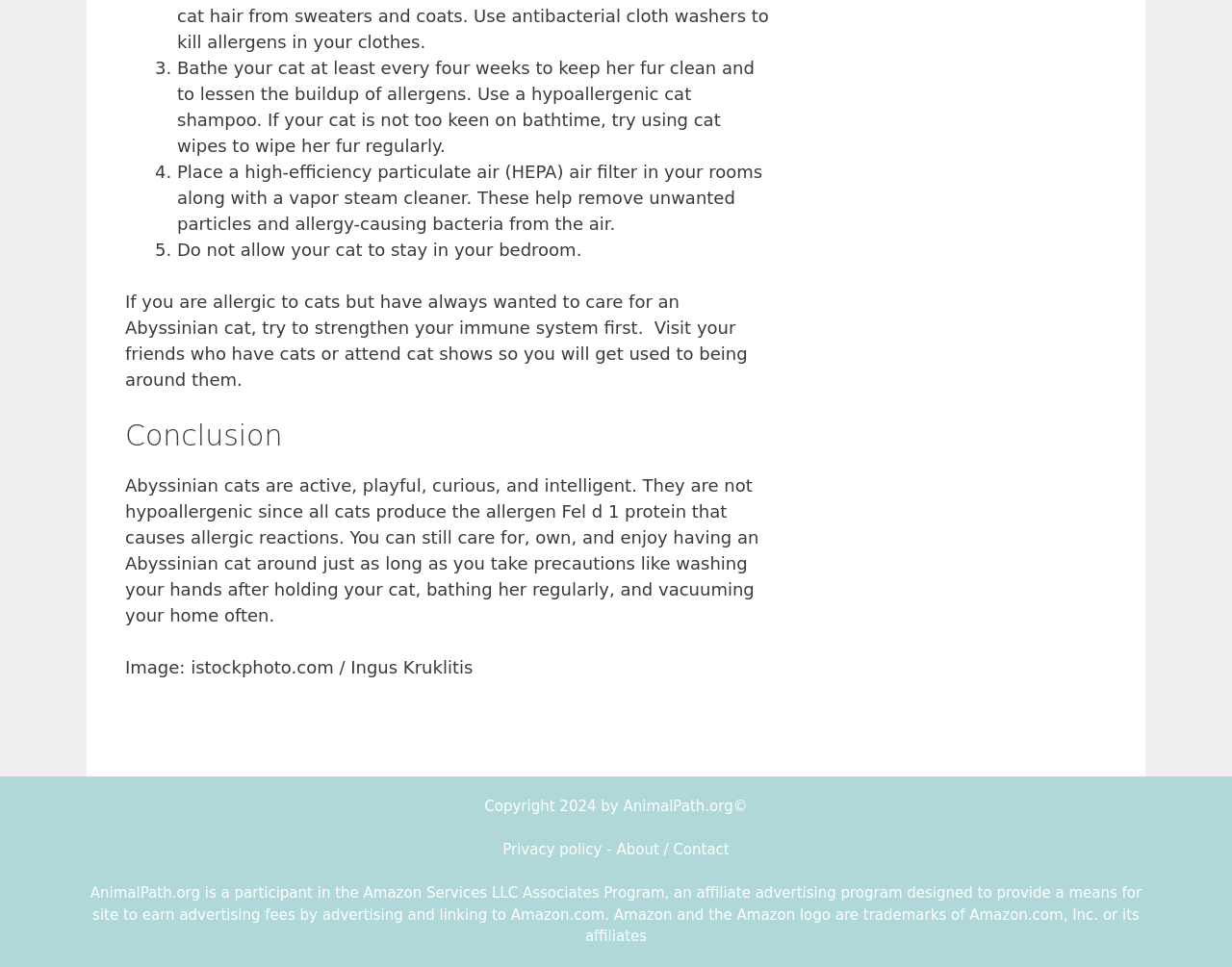Identify and provide the bounding box coordinates of the UI element described: "alt="logo"". The coordinates should be formatted as [left, top, right, bottom], with each number being a float between 0 and 1.

None